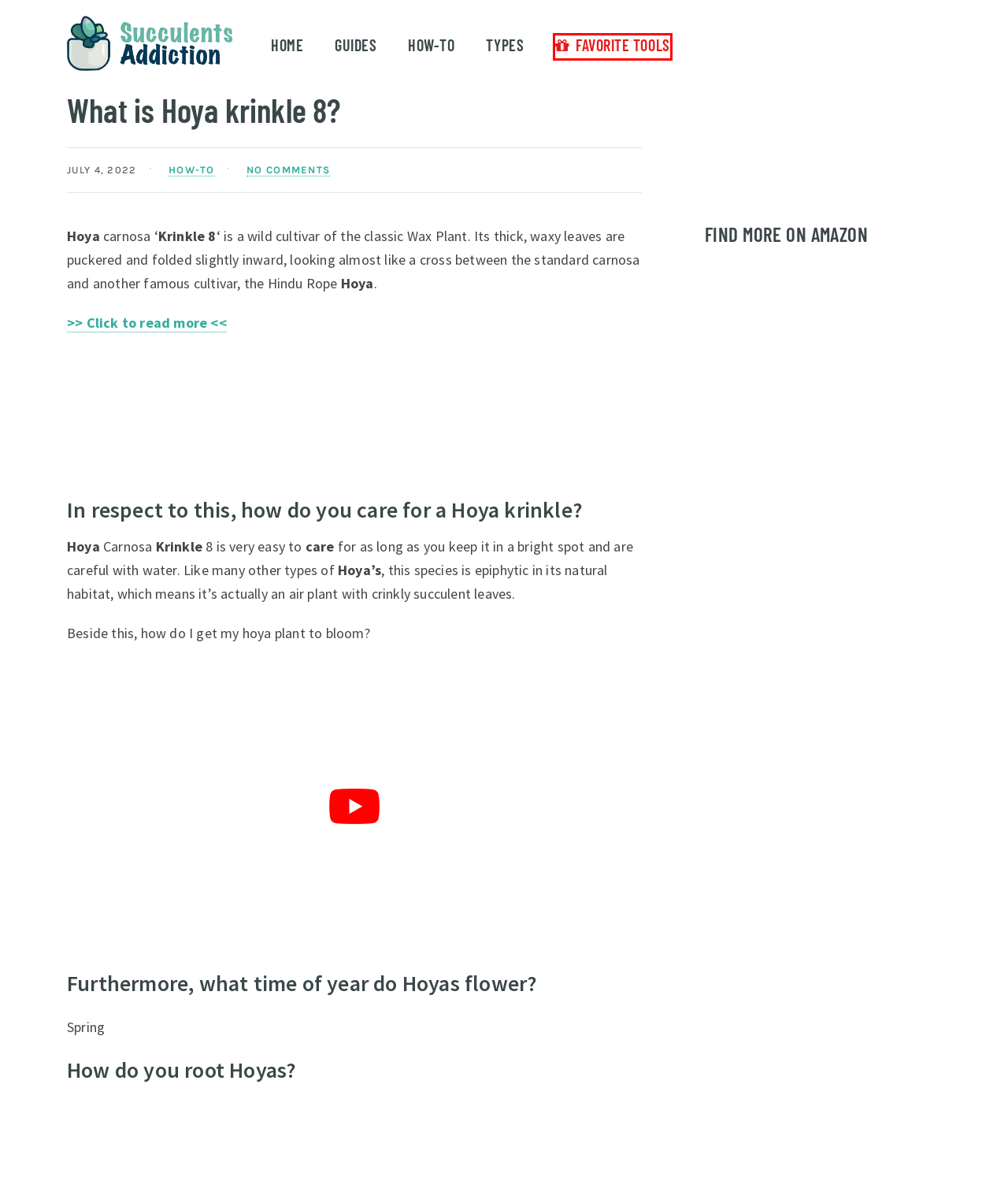You are presented with a screenshot of a webpage that includes a red bounding box around an element. Determine which webpage description best matches the page that results from clicking the element within the red bounding box. Here are the candidates:
A. How do you propagate a succulent finger? - Succulents Addiction
B. Guides - Succulents Addiction
C. Wiki - Succulents Addiction
D. Best Succulent Resources Available on Amazon - Succulents Addiction
E. Redirection - Succulents Addiction
F. How-to - Succulents Addiction
G. Succulents Addiction - A Noteworthy Site for Seriously Fun Succulents Lovers
H. Is agave poisonous to humans? - Succulents Addiction

D